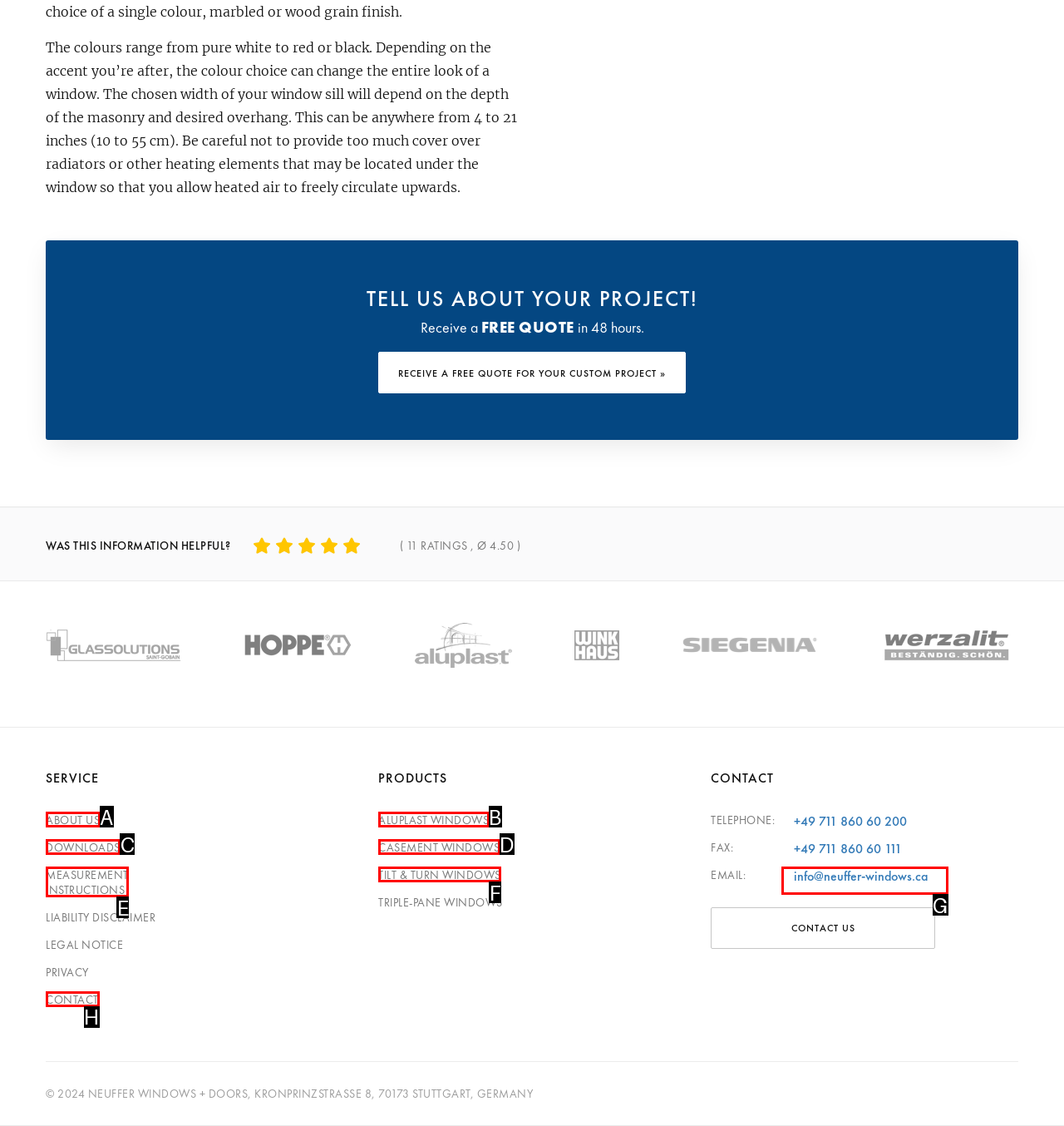What option should I click on to execute the task: Click the 'CONTACT' link? Give the letter from the available choices.

H